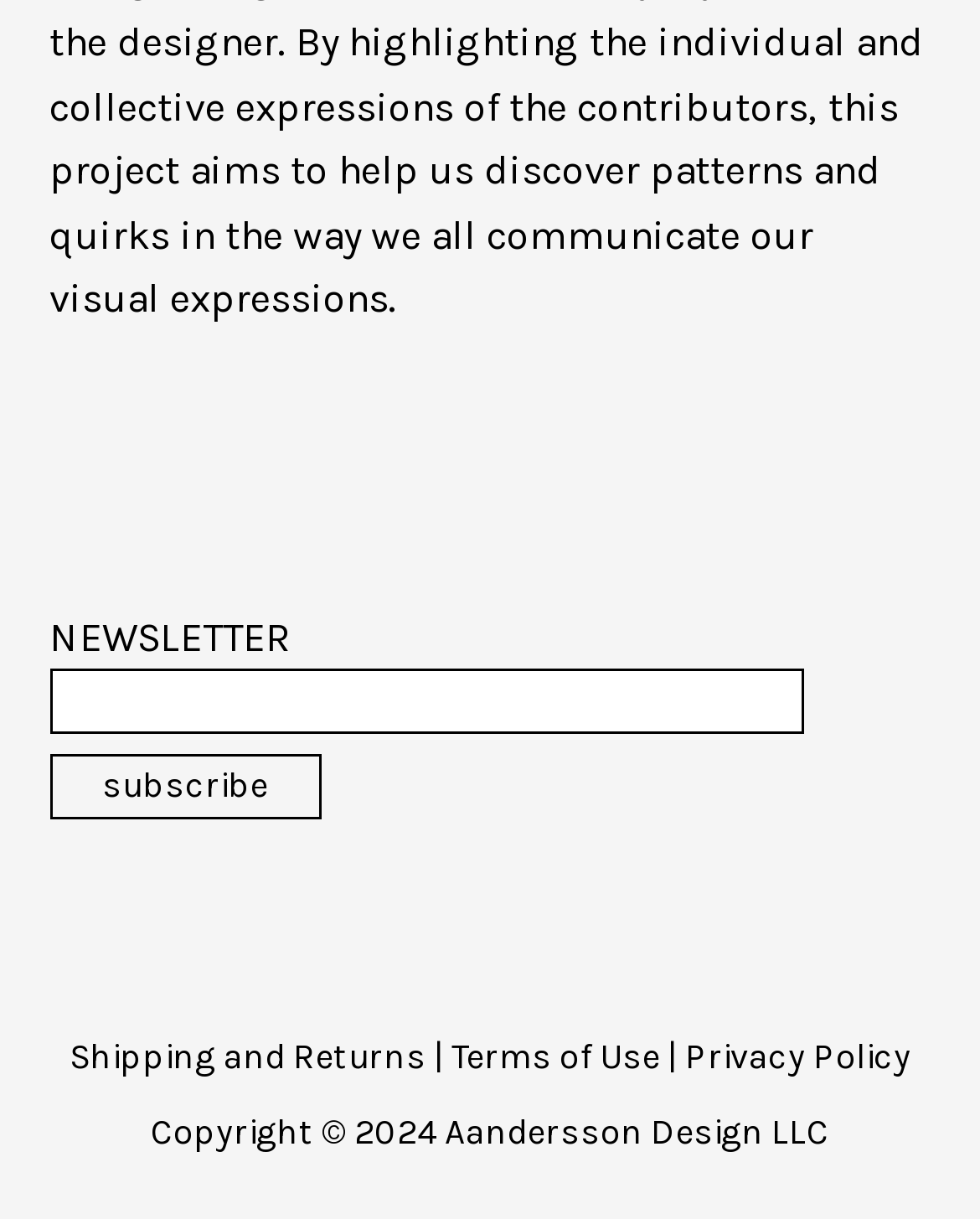Respond to the following question with a brief word or phrase:
What is the purpose of the textbox?

To input email